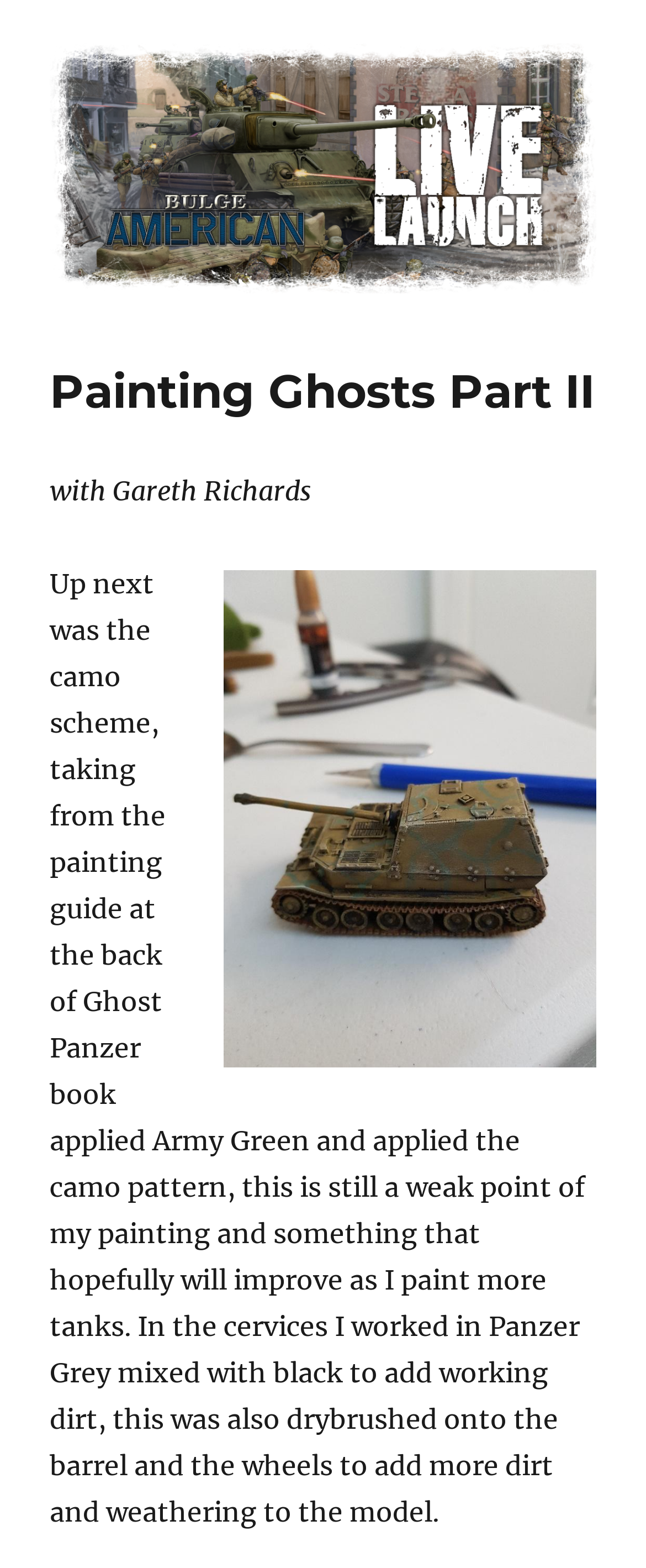What color is applied to the model for weathering?
Based on the image, give a concise answer in the form of a single word or short phrase.

Panzer Grey mixed with black